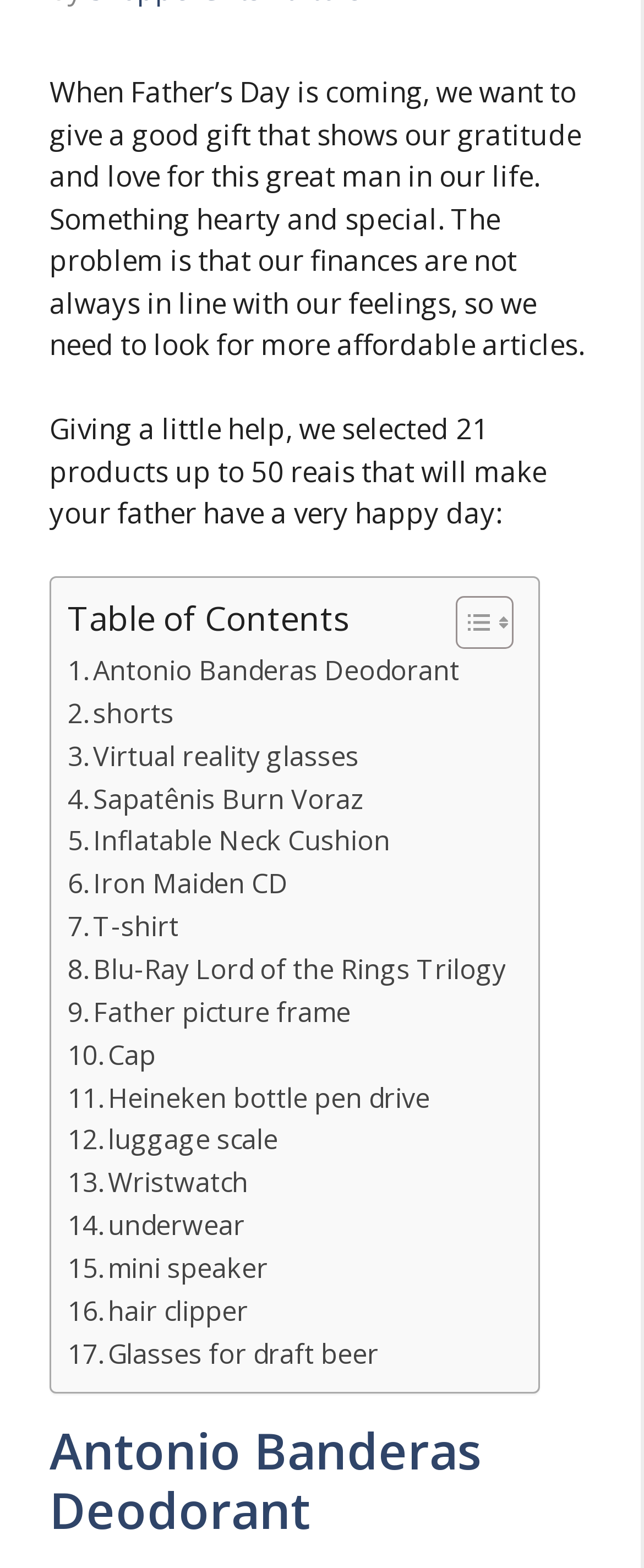Find the bounding box coordinates for the UI element that matches this description: "Father picture frame".

[0.105, 0.633, 0.544, 0.66]